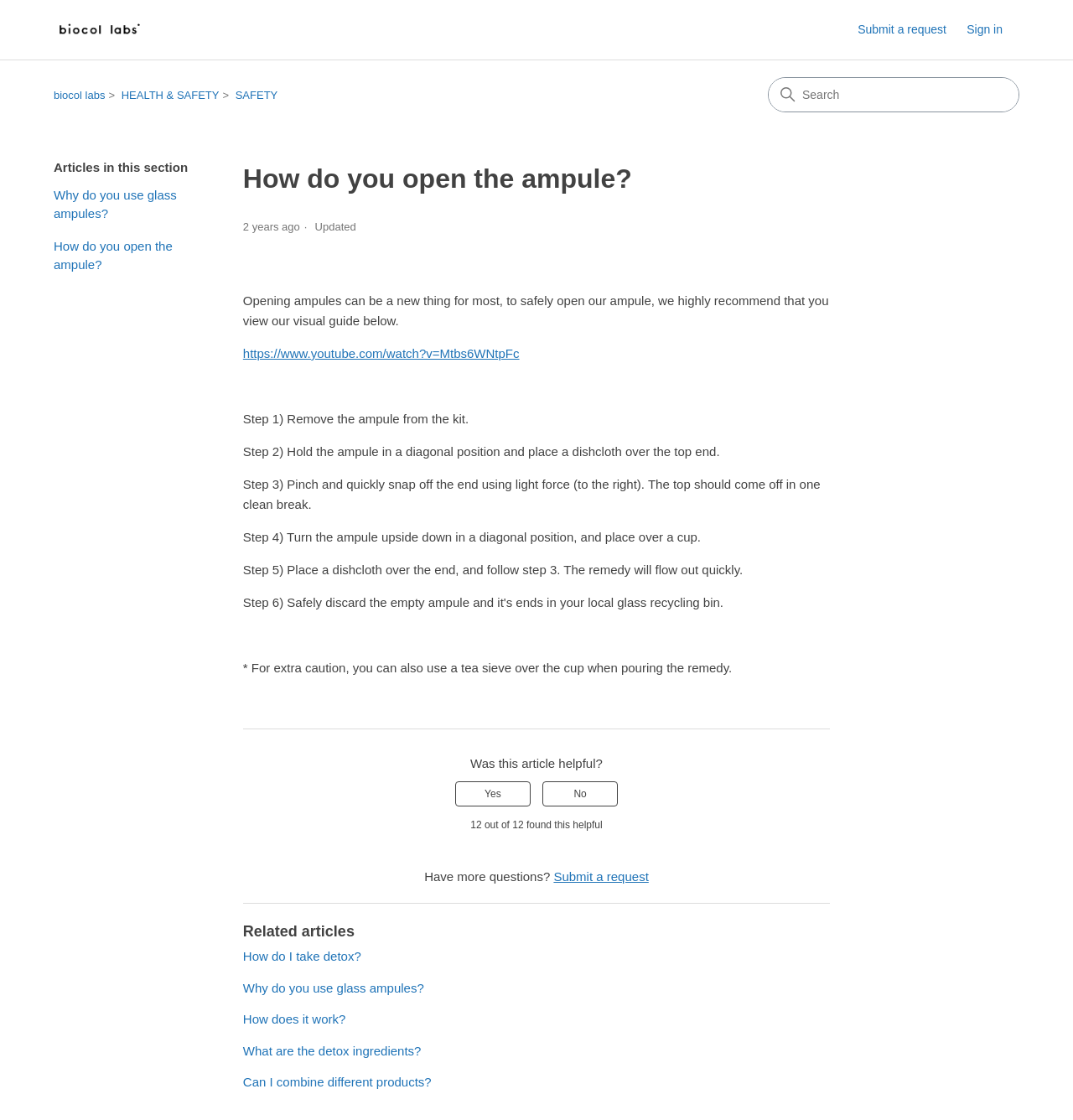Determine the coordinates of the bounding box for the clickable area needed to execute this instruction: "Click the post comment button".

None